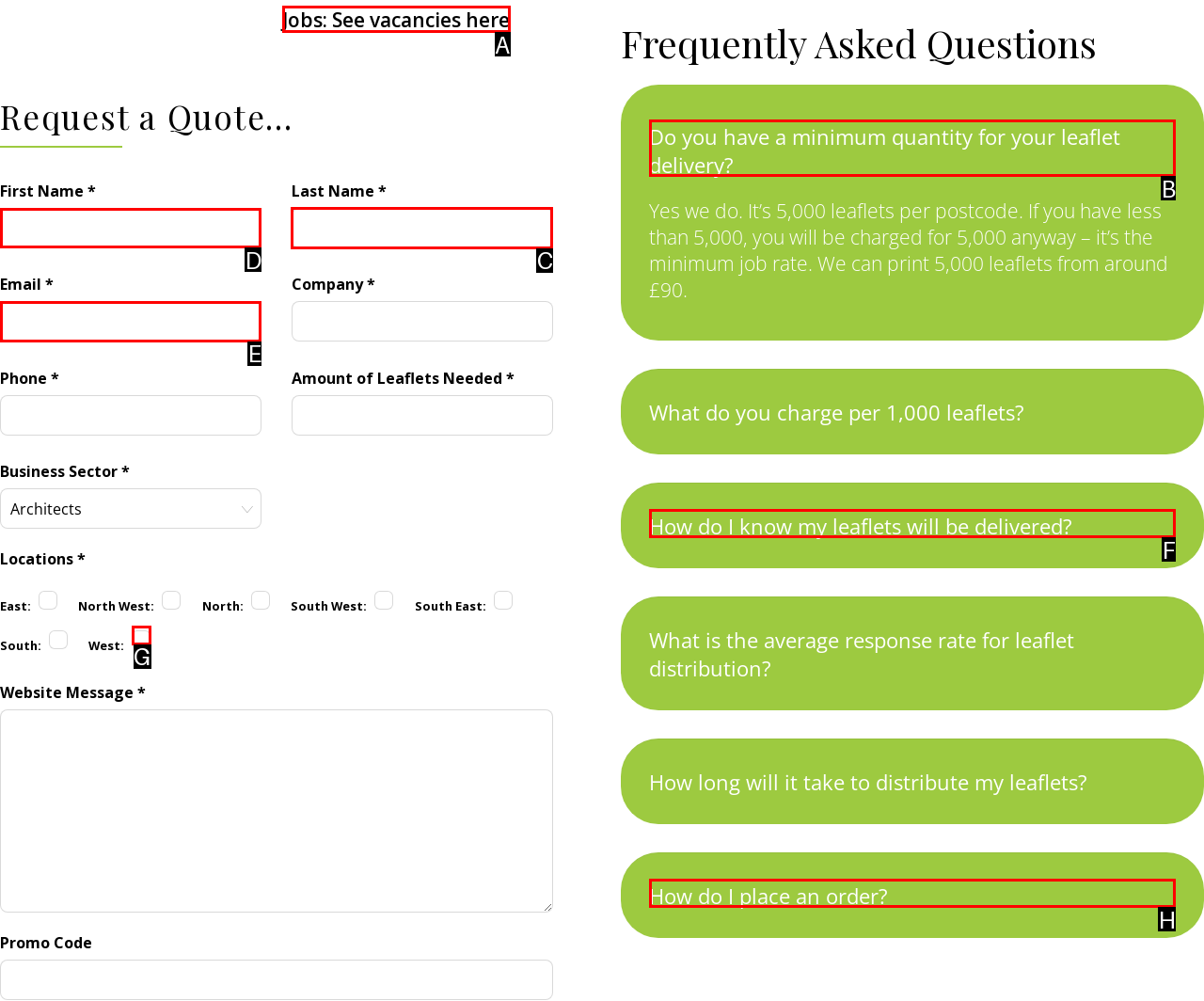Identify the appropriate lettered option to execute the following task: Enter first name
Respond with the letter of the selected choice.

D